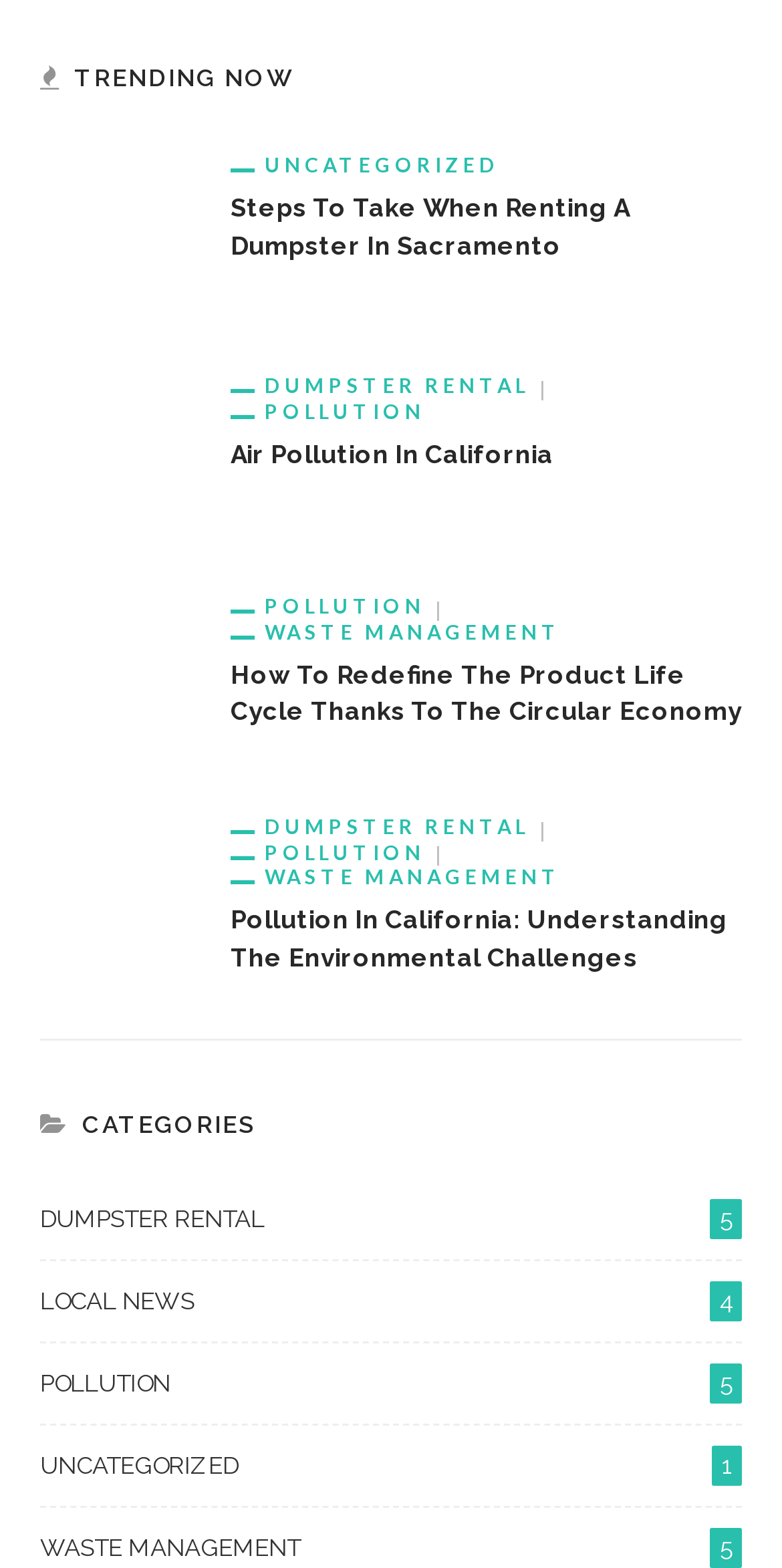Identify the coordinates of the bounding box for the element that must be clicked to accomplish the instruction: "Click the MENU button".

None